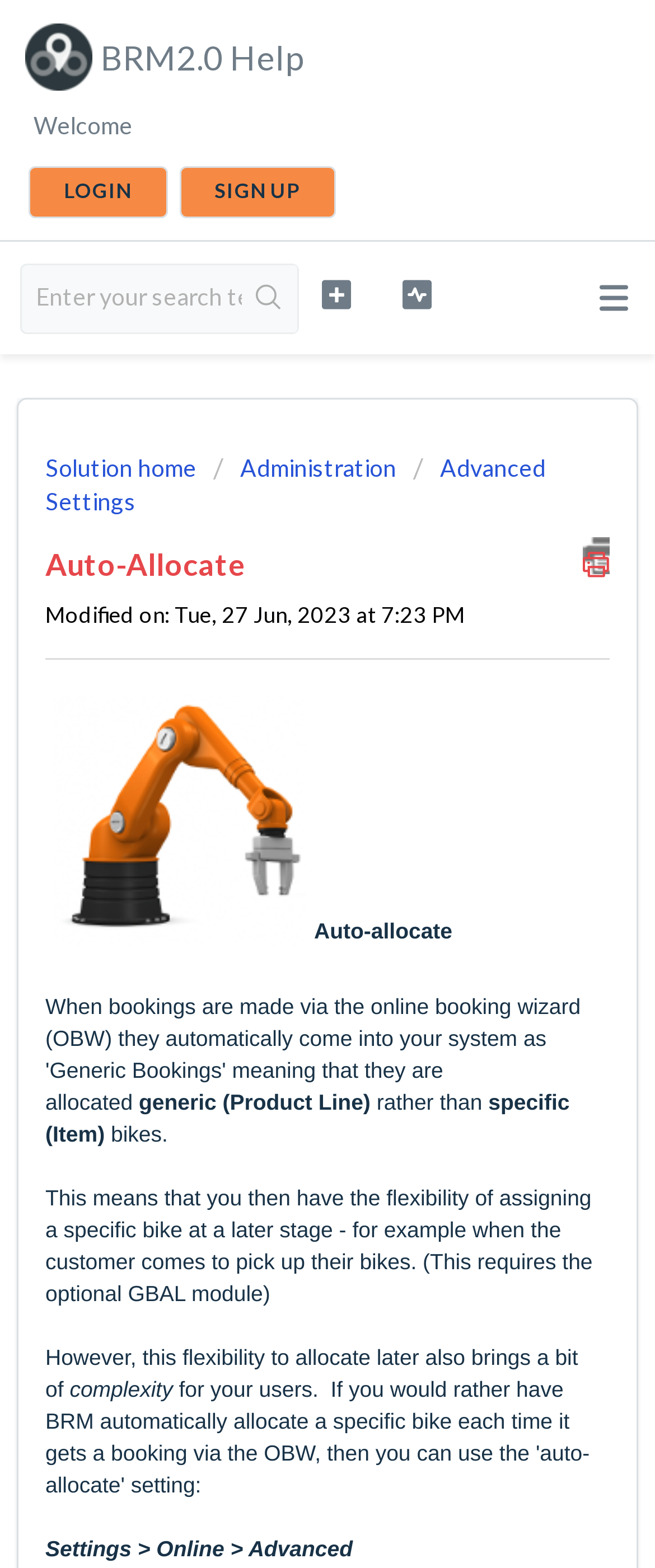What is the logo of the website?
Give a one-word or short phrase answer based on the image.

Logo